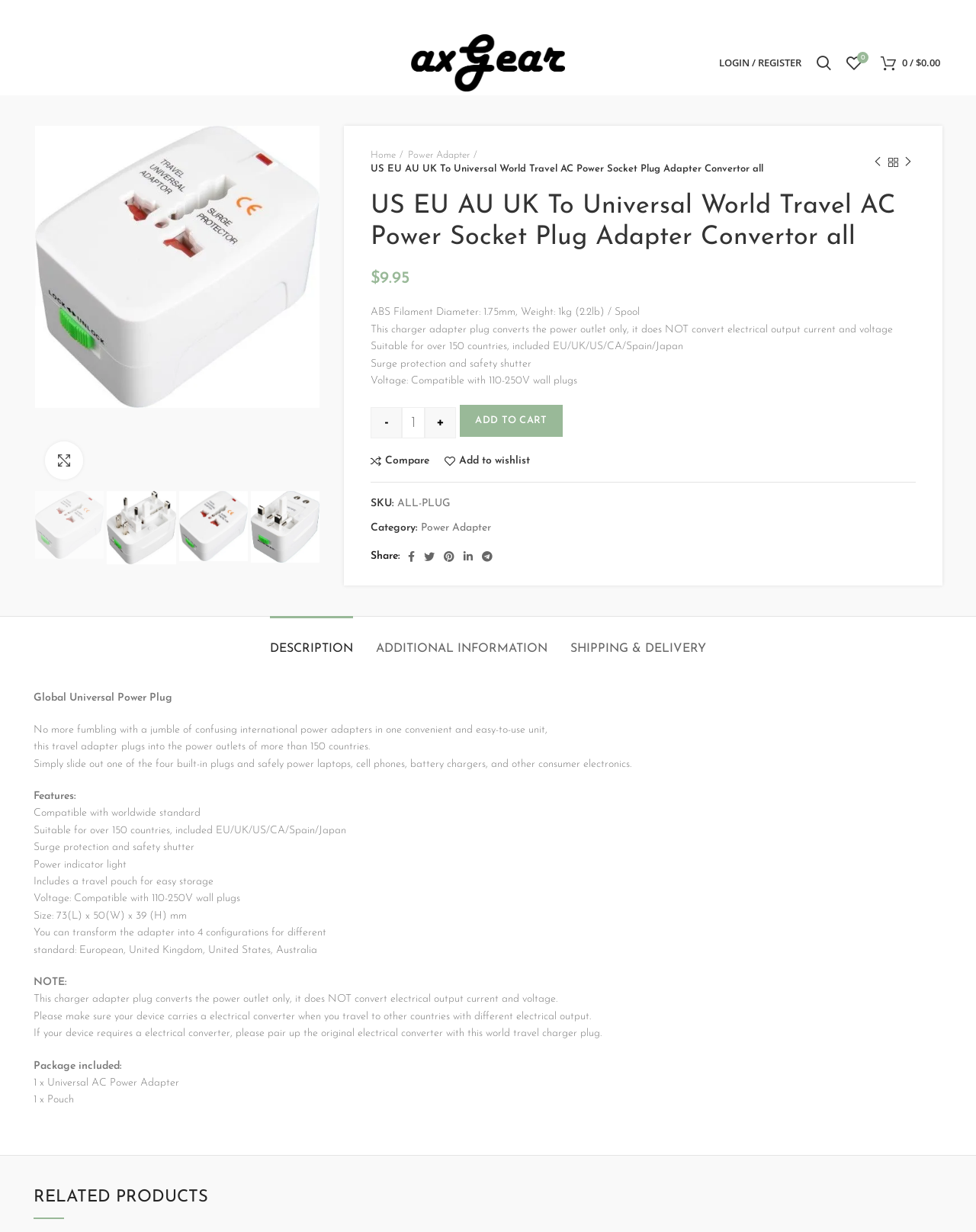How many countries is the power adapter suitable for?
Answer the question using a single word or phrase, according to the image.

over 150